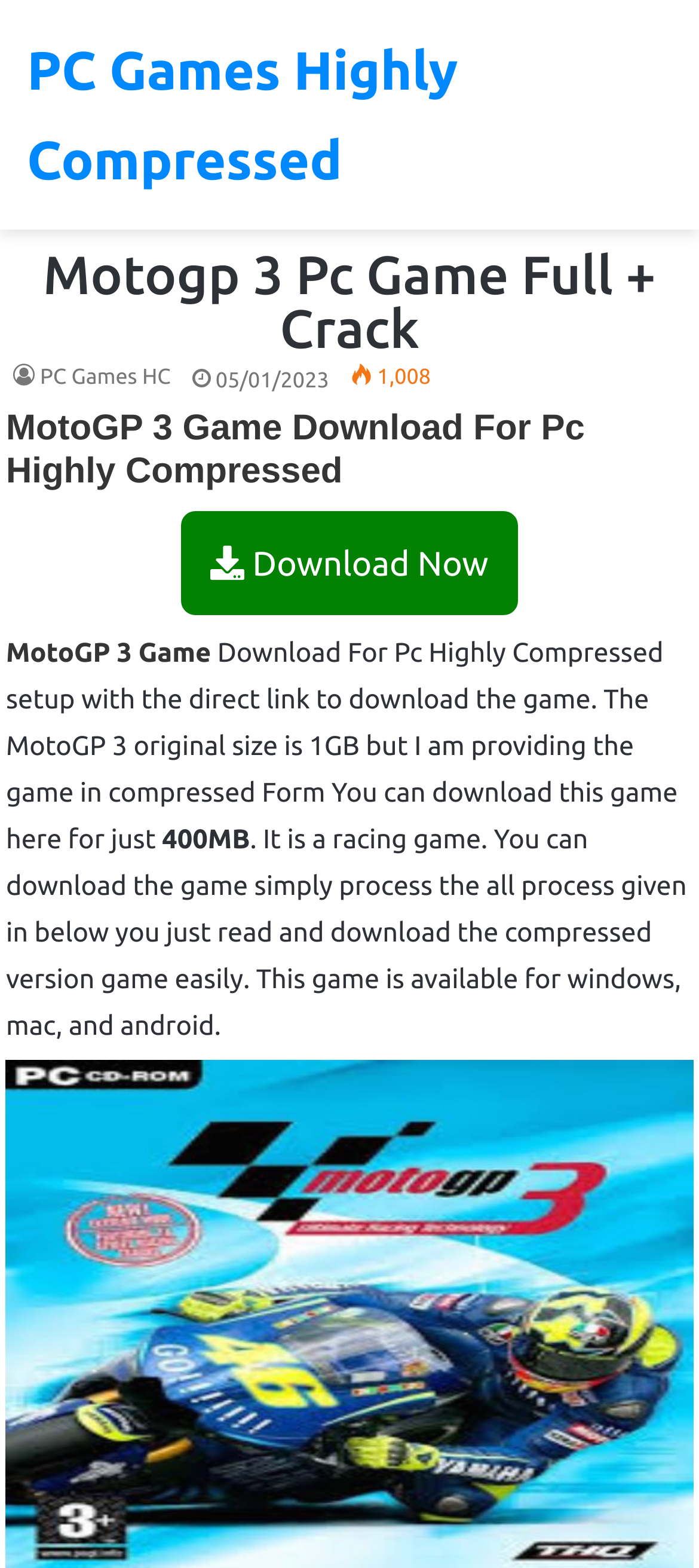From the element description: "MotoGP 3 Game", extract the bounding box coordinates of the UI element. The coordinates should be expressed as four float numbers between 0 and 1, in the order [left, top, right, bottom].

[0.008, 0.406, 0.302, 0.425]